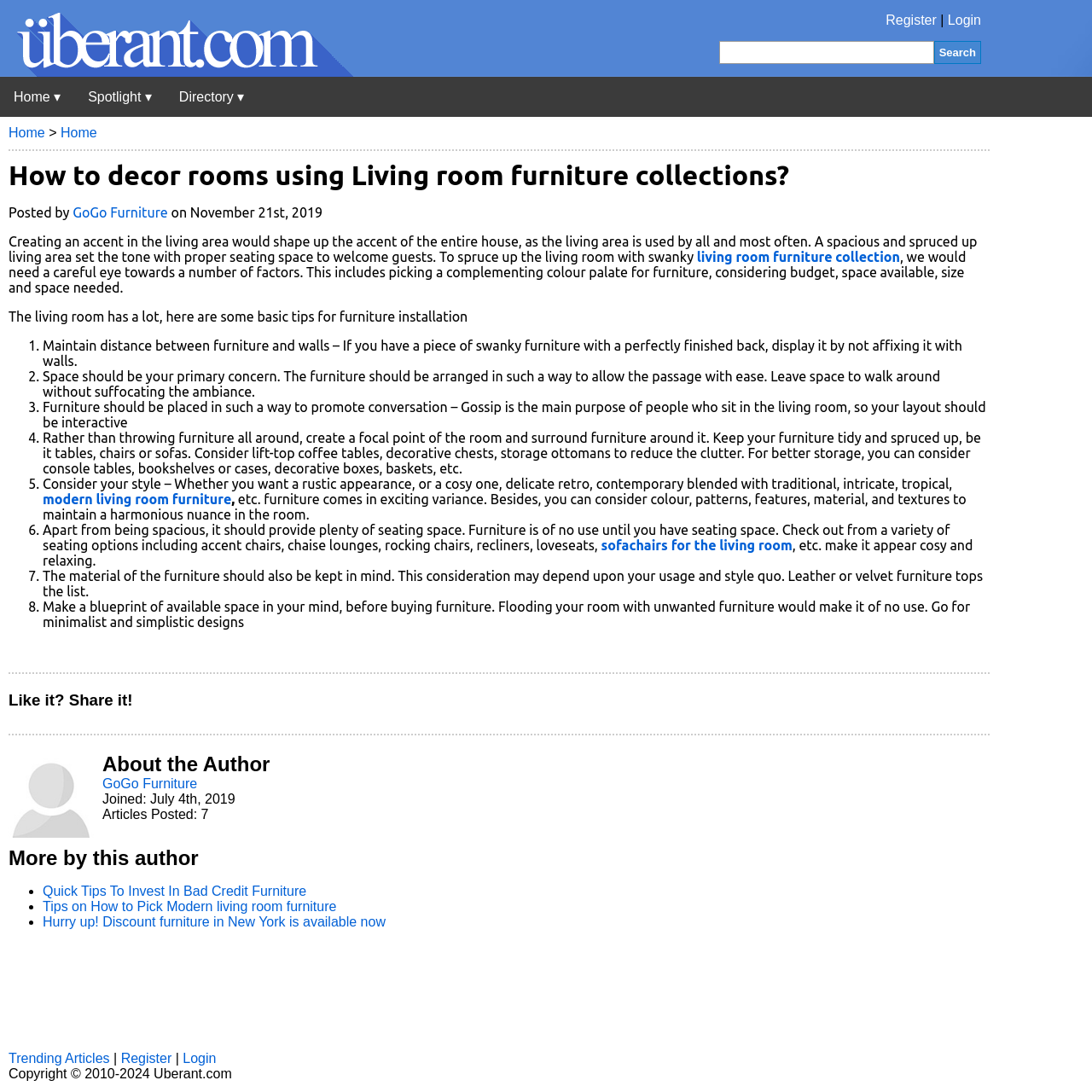What is the title of the article?
Please respond to the question with a detailed and informative answer.

I found the title of the article by looking at the heading element with the text 'How to decor rooms using Living room furniture collections?' which is located at the top of the article content.